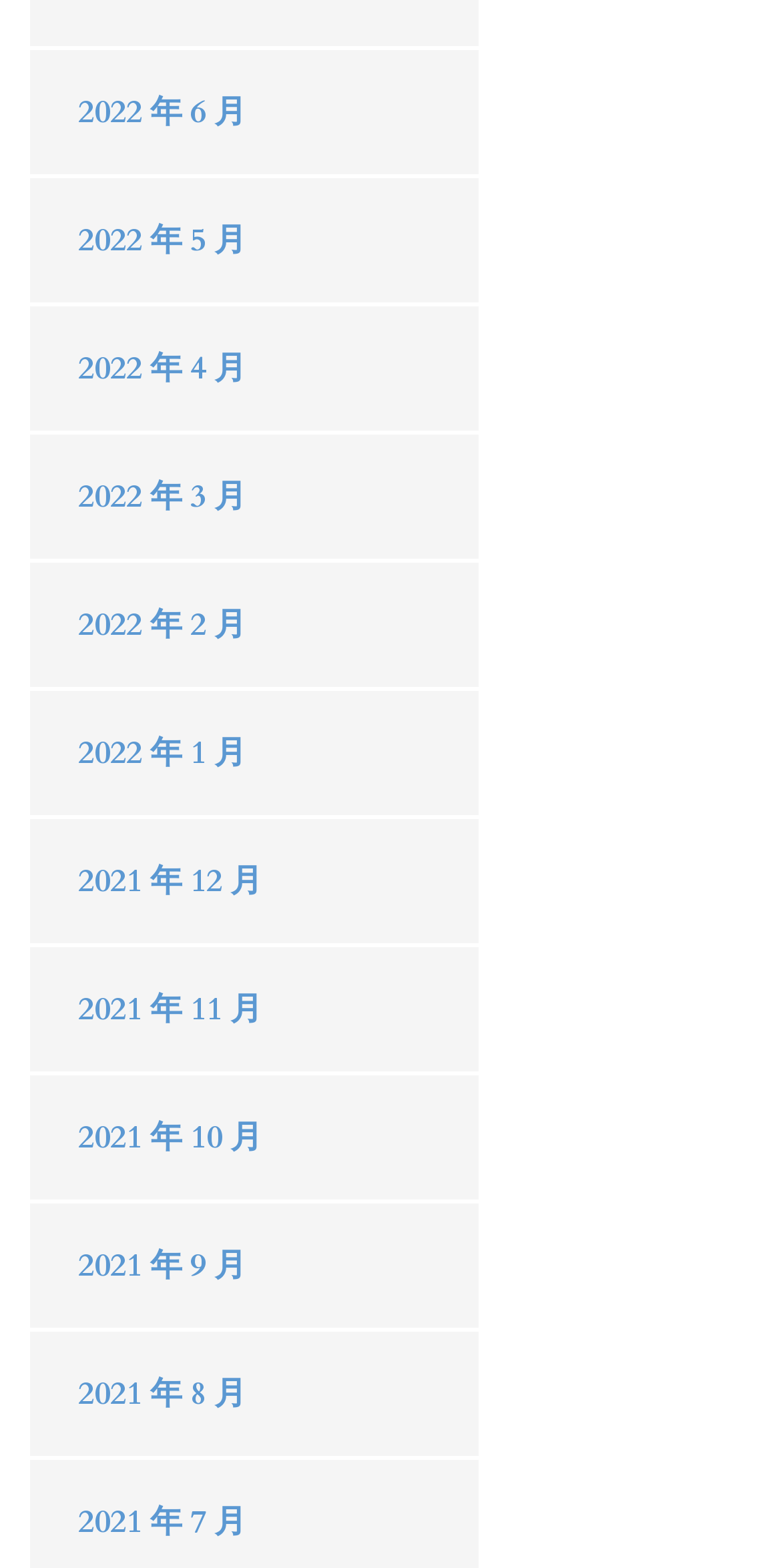Determine the bounding box of the UI element mentioned here: "Go.Compare". The coordinates must be in the format [left, top, right, bottom] with values ranging from 0 to 1.

None